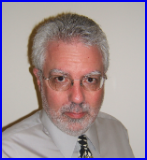What is the man's role related to?
Look at the image and answer the question with a single word or phrase.

Electoral processes